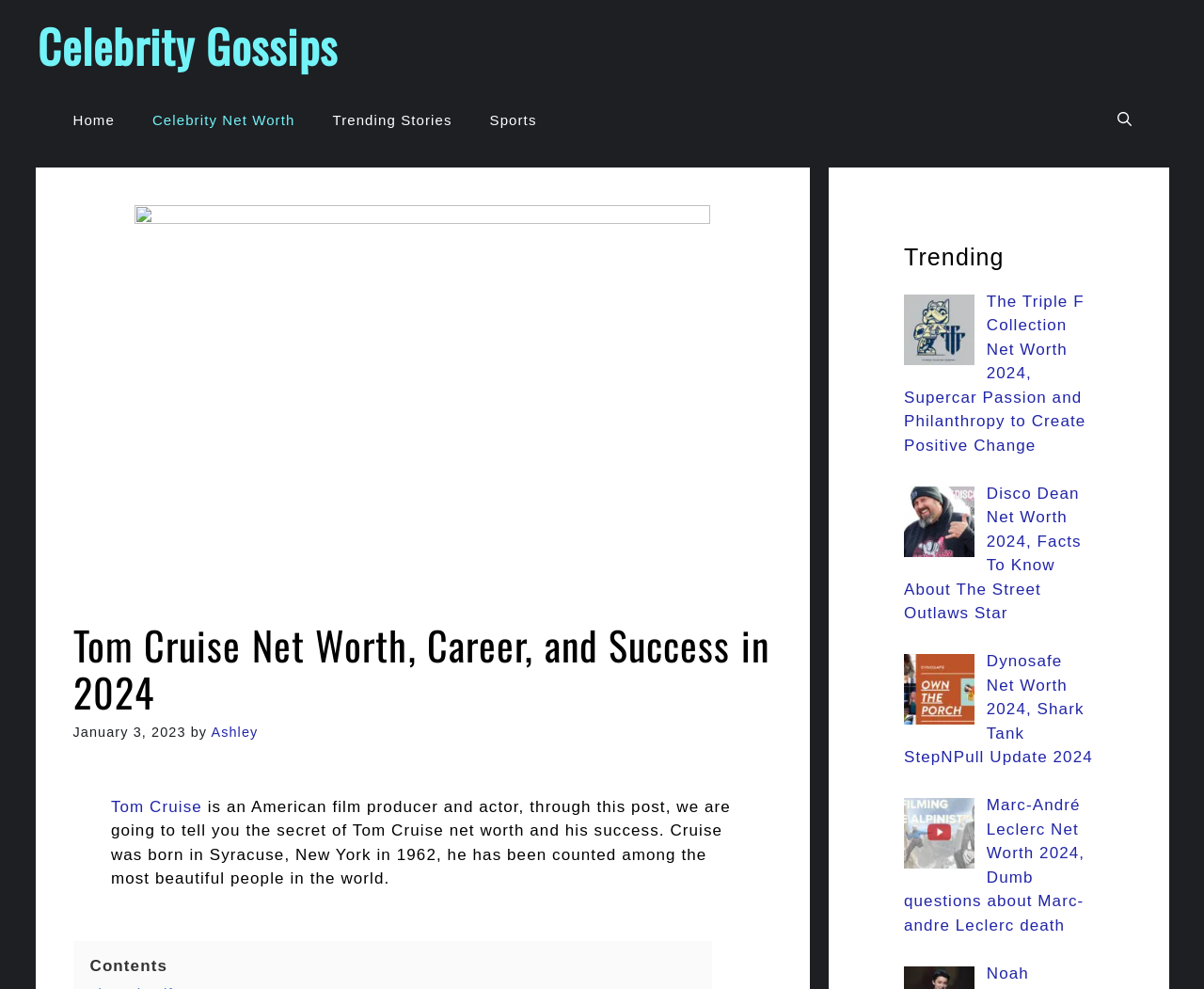Using the webpage screenshot, locate the HTML element that fits the following description and provide its bounding box: "Celebrity Net Worth".

[0.111, 0.093, 0.26, 0.15]